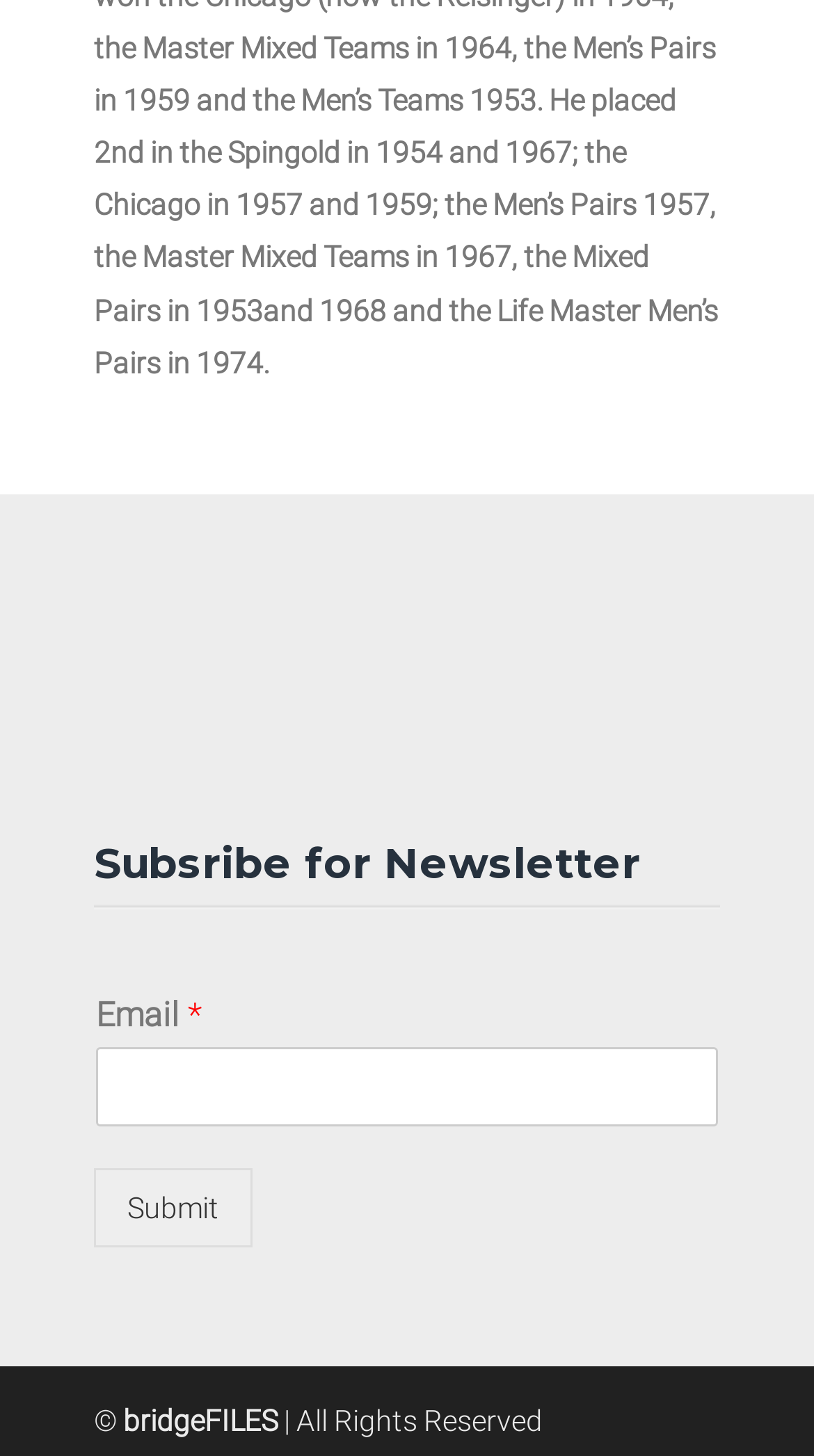Refer to the screenshot and give an in-depth answer to this question: What is the name of the website?

The website's name is mentioned in the footer section, along with the copyright information, as 'bridgeFILES'.